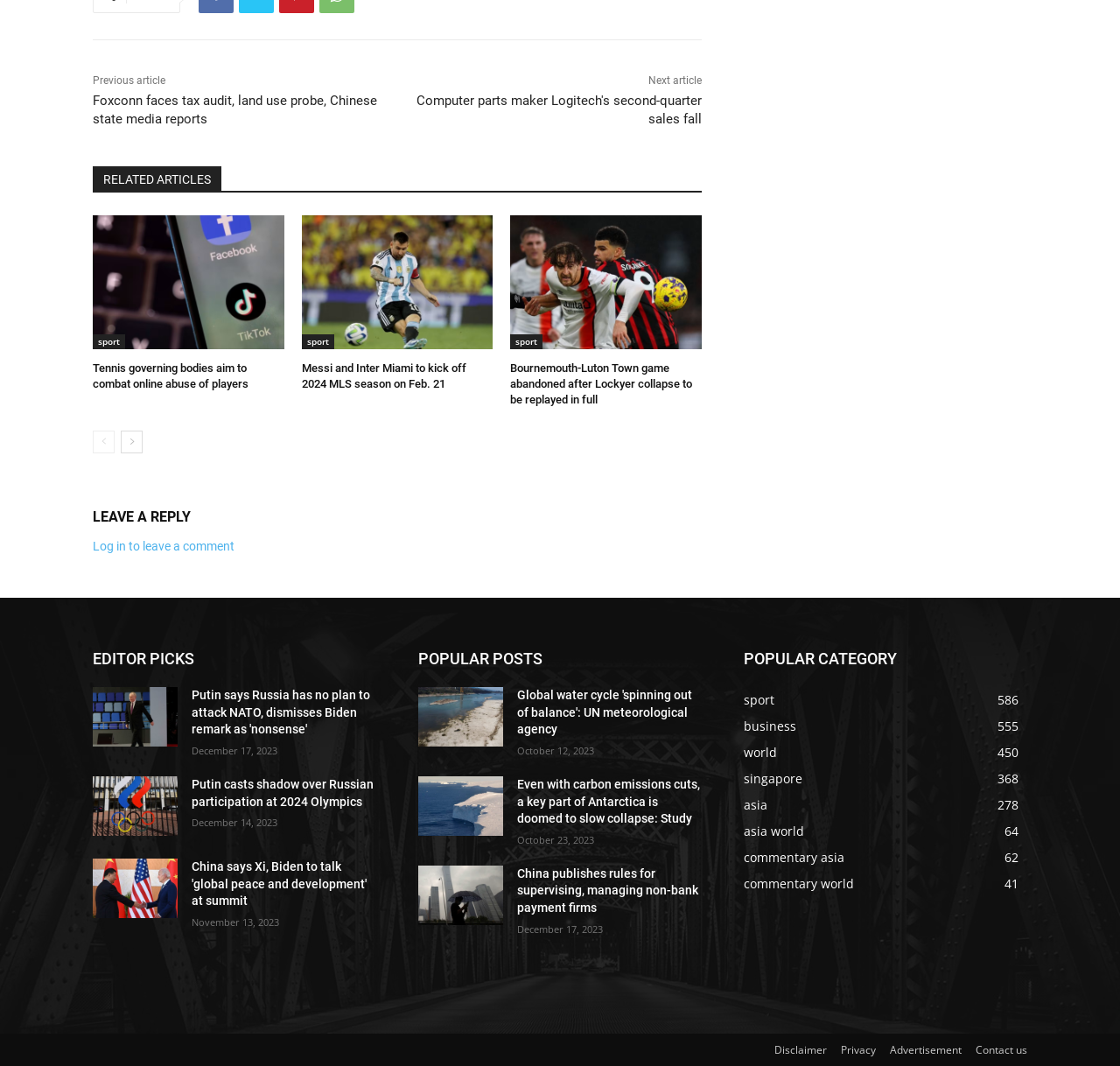Analyze the image and answer the question with as much detail as possible: 
How many categories are listed under 'POPULAR CATEGORY'?

I counted the number of links under the 'POPULAR CATEGORY' heading, which are 'sport 586', 'business 555', 'world 450', 'singapore 368', 'asia 278', 'asia world 64', 'commentary asia 62', and 'commentary world 41'. There are 8 categories in total.